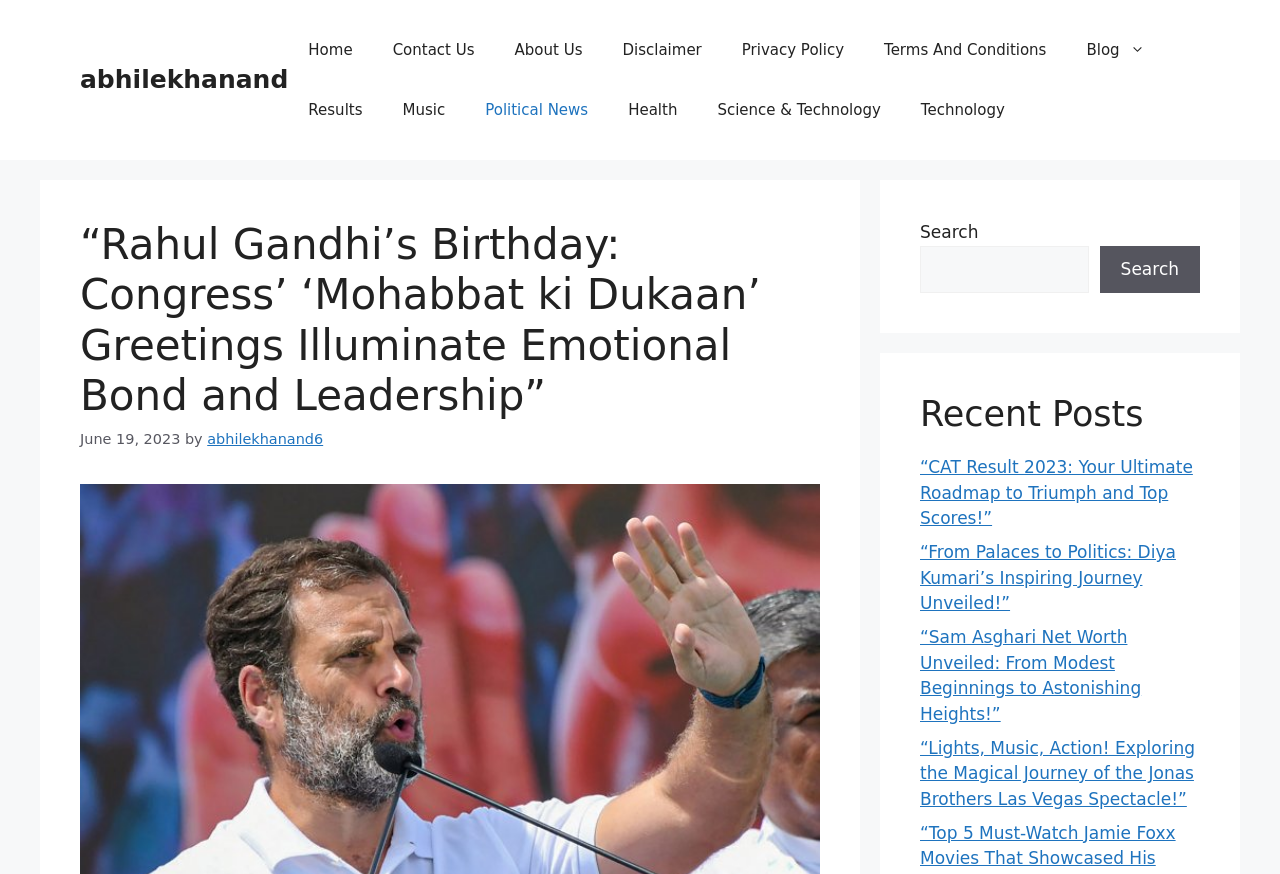Give a succinct answer to this question in a single word or phrase: 
How many recent posts are listed?

4